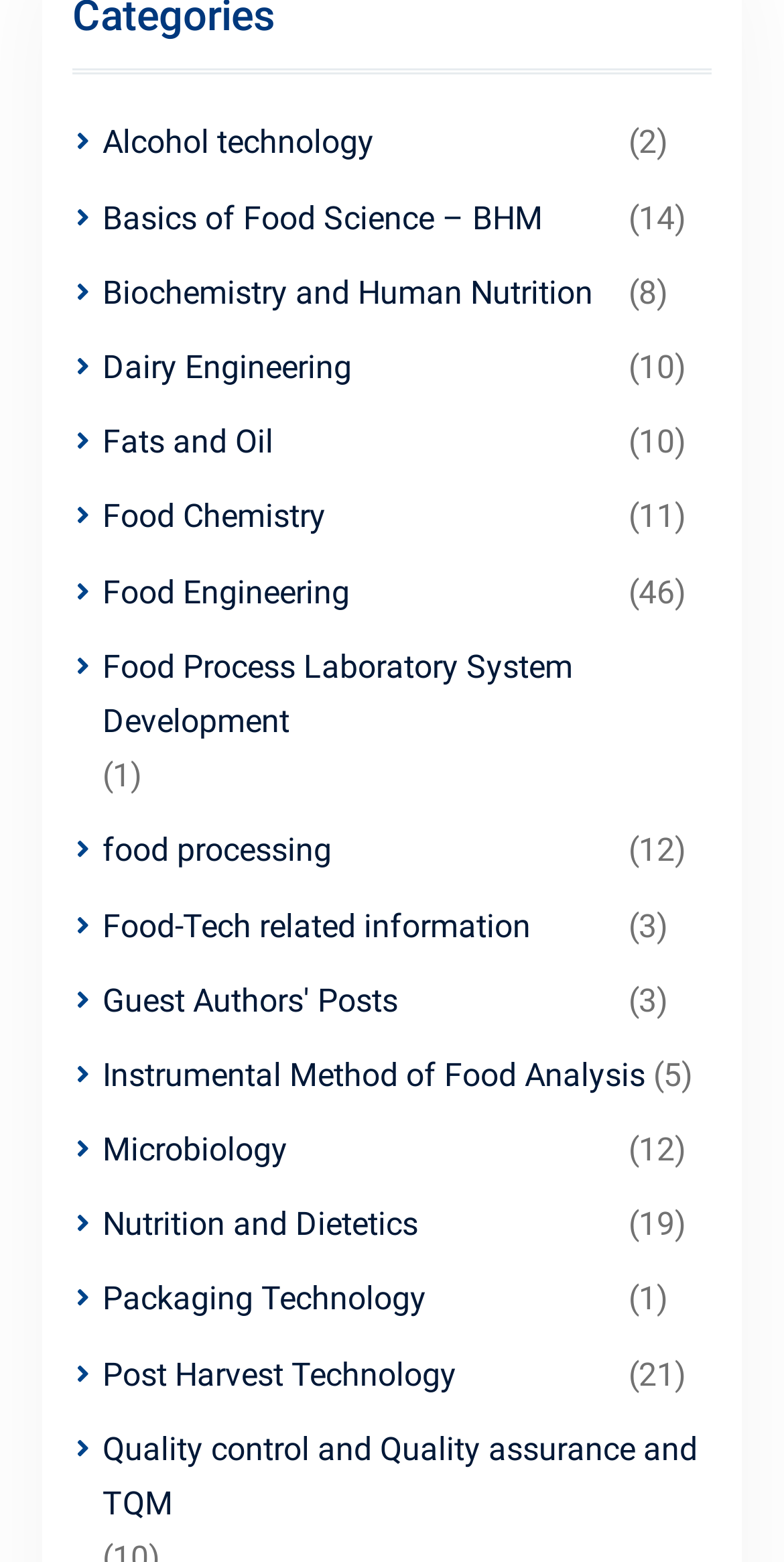Answer the following query concisely with a single word or phrase:
Are all links on this webpage related to food?

Yes